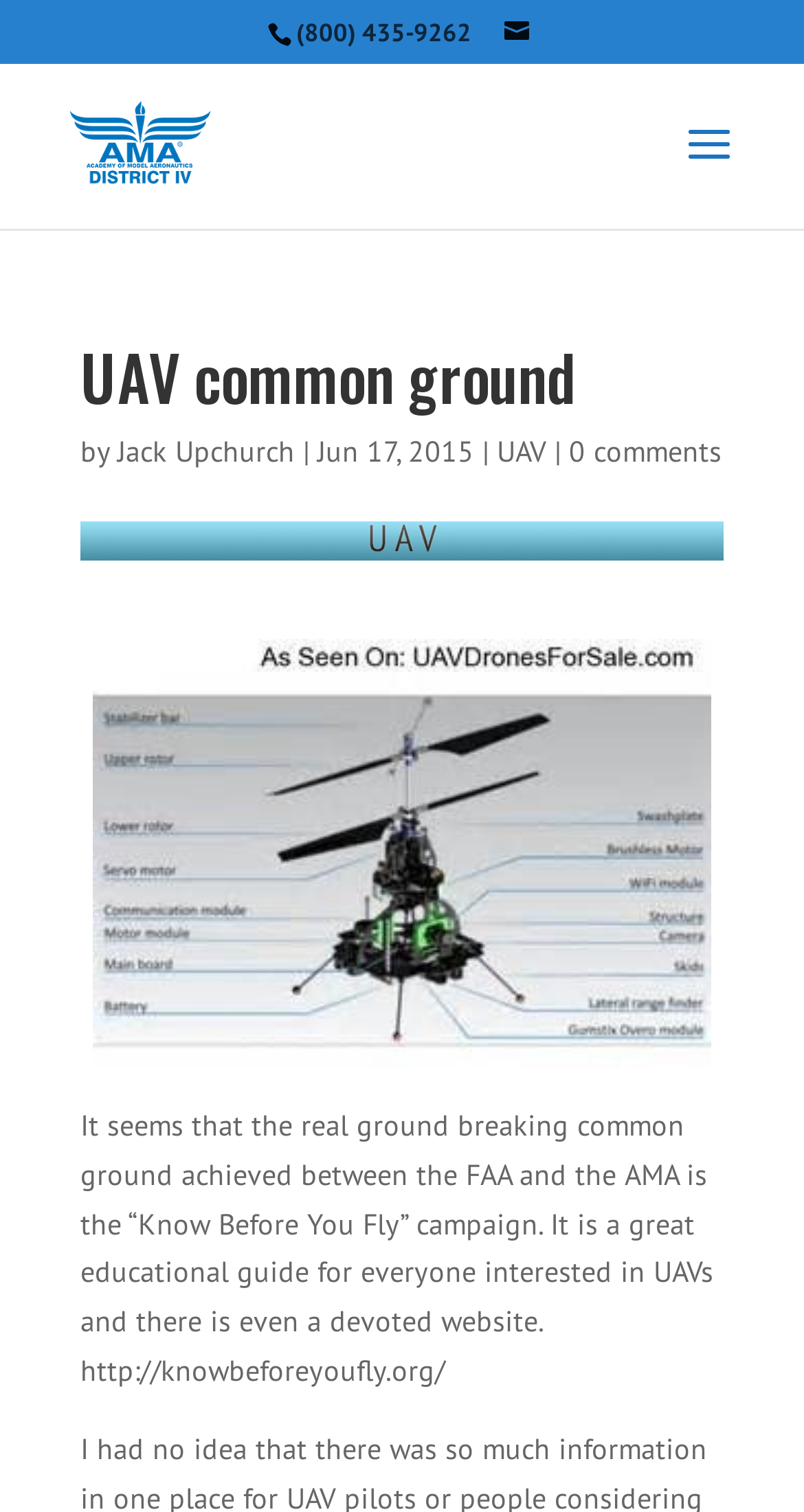What is the date of the article?
From the details in the image, answer the question comprehensively.

I found the date of the article by looking at the static text element with the bounding box coordinates [0.395, 0.286, 0.59, 0.311], which contains the date 'Jun 17, 2015'.